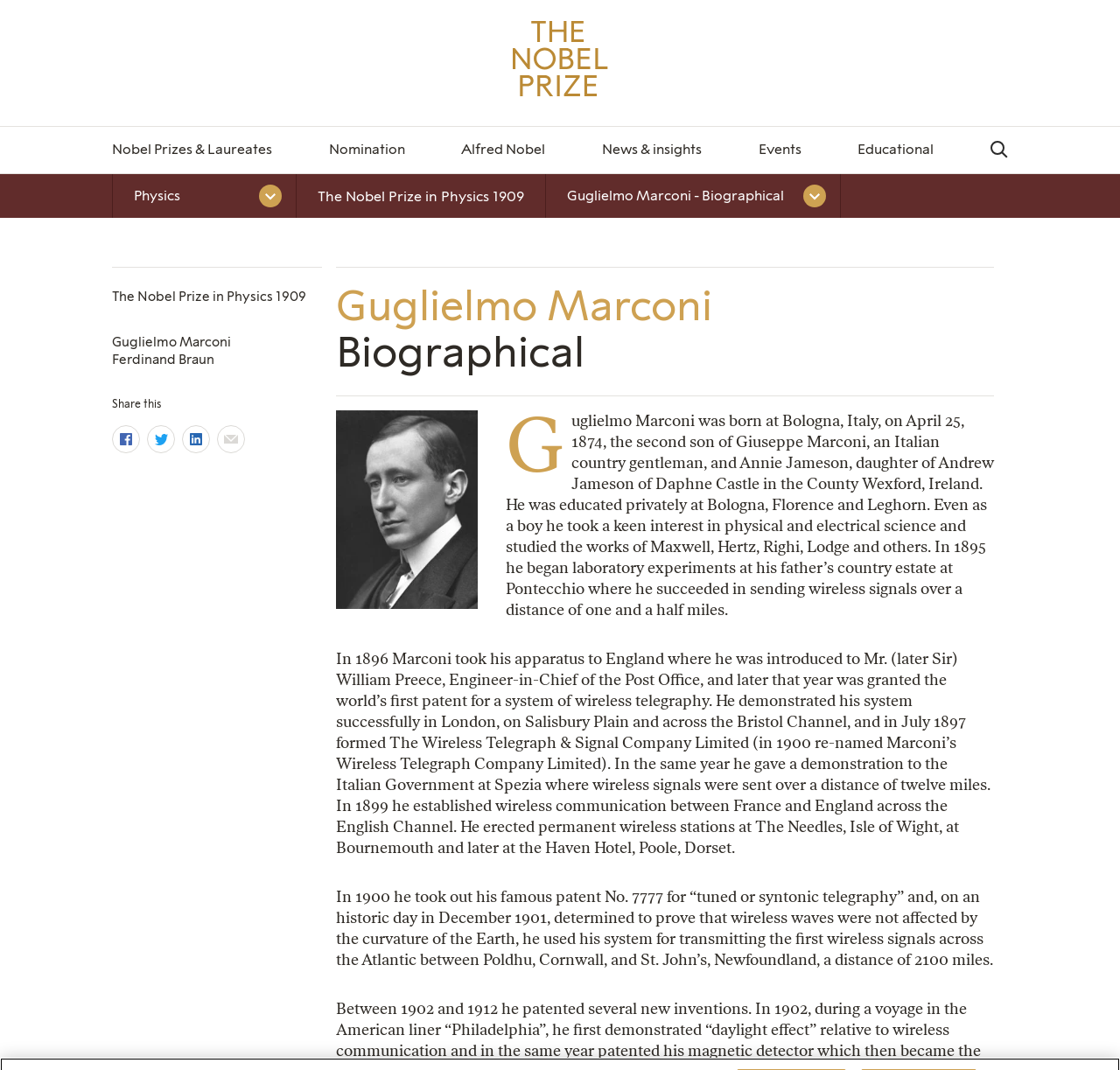Using the provided element description: "News & insights", determine the bounding box coordinates of the corresponding UI element in the screenshot.

[0.537, 0.132, 0.627, 0.147]